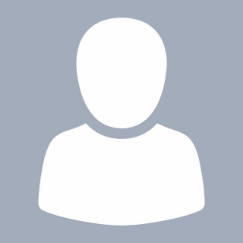What is the purpose of the visual element in the webpage?
Please use the image to provide an in-depth answer to the question.

The visual element, which is a placeholder silhouette of a person, serves as a representation of Dr. Pidgeon, alongside textual descriptions that detail her background in dentistry and her personal interests, providing a visual identity to the dentist.